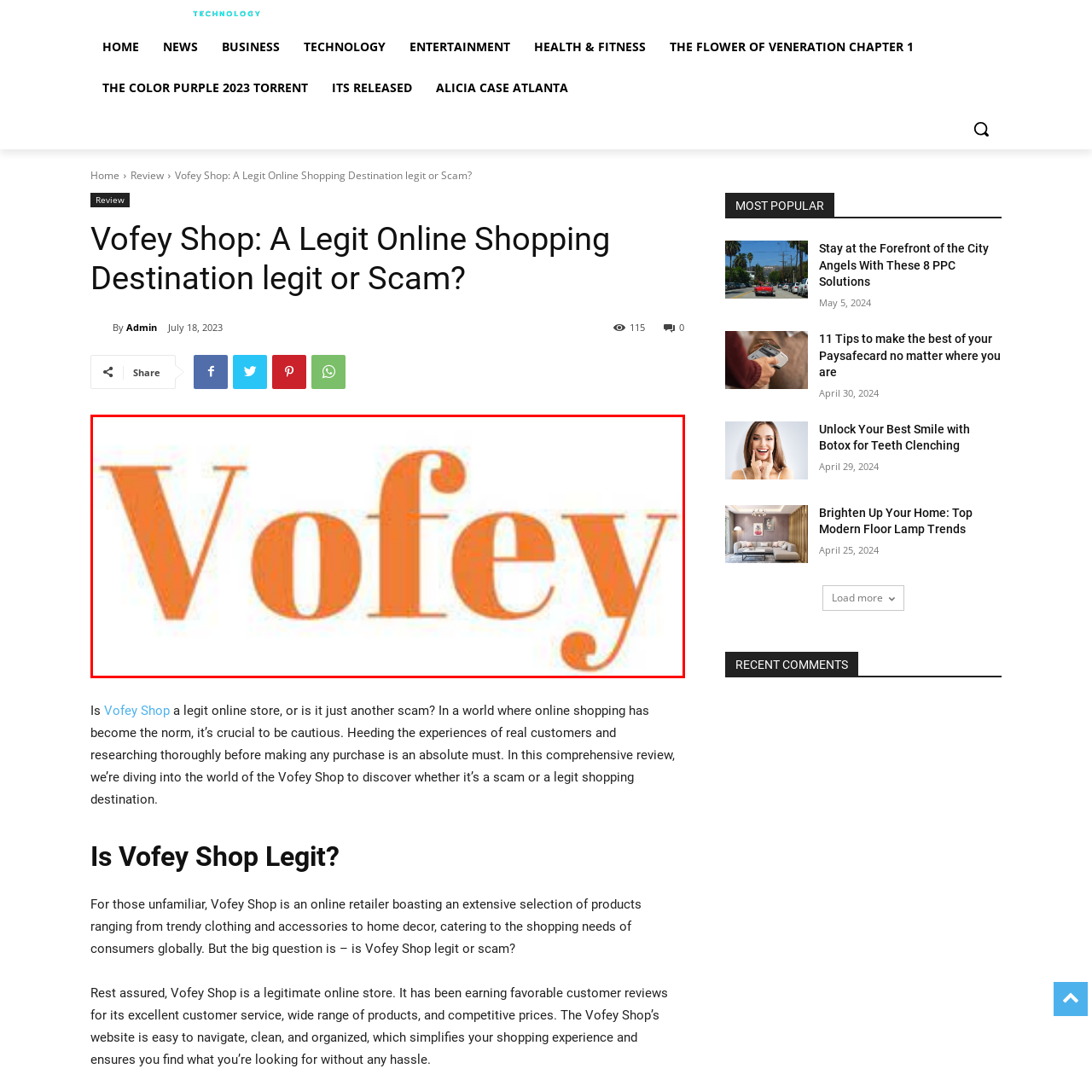Describe meticulously the scene encapsulated by the red boundary in the image.

The image prominently features the brand name "Vofey," styled in a bold, vibrant orange font. This logo is associated with Vofey Shop, an online retailer known for offering a wide selection of products, including clothing, accessories, and home decor. The branding reflects a contemporary and engaging identity aimed at attracting consumers in the digital marketplace. As discussions about the legitimacy of online stores become increasingly relevant, Vofey Shop positions itself as a trustworthy option, promising quality service and diverse offerings to enhance the shopping experience.